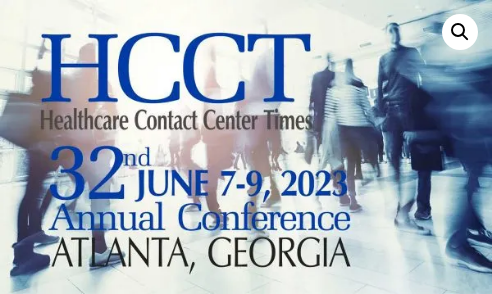Elaborate on the elements present in the image.

The image prominently features the logo and key details for the 32nd Annual Healthcare Contact Center Times (HCCT) Conference, scheduled for June 7-9, 2023, in Atlanta, Georgia. The text includes the bold acronym "HCCT," styled in a large font, signaling the event's significance. Below it, the full title "Healthcare Contact Center Times" is displayed, further clarifying the organization's role in the industry. The background captures a dynamic scene of blurred figures in motion, suggesting the bustling activity associated with a conference. This visually immersive design reflects the conference's theme of connecting professionals in the healthcare contact center sector, fostering networking and sharing of insights amidst a vibrant atmosphere.